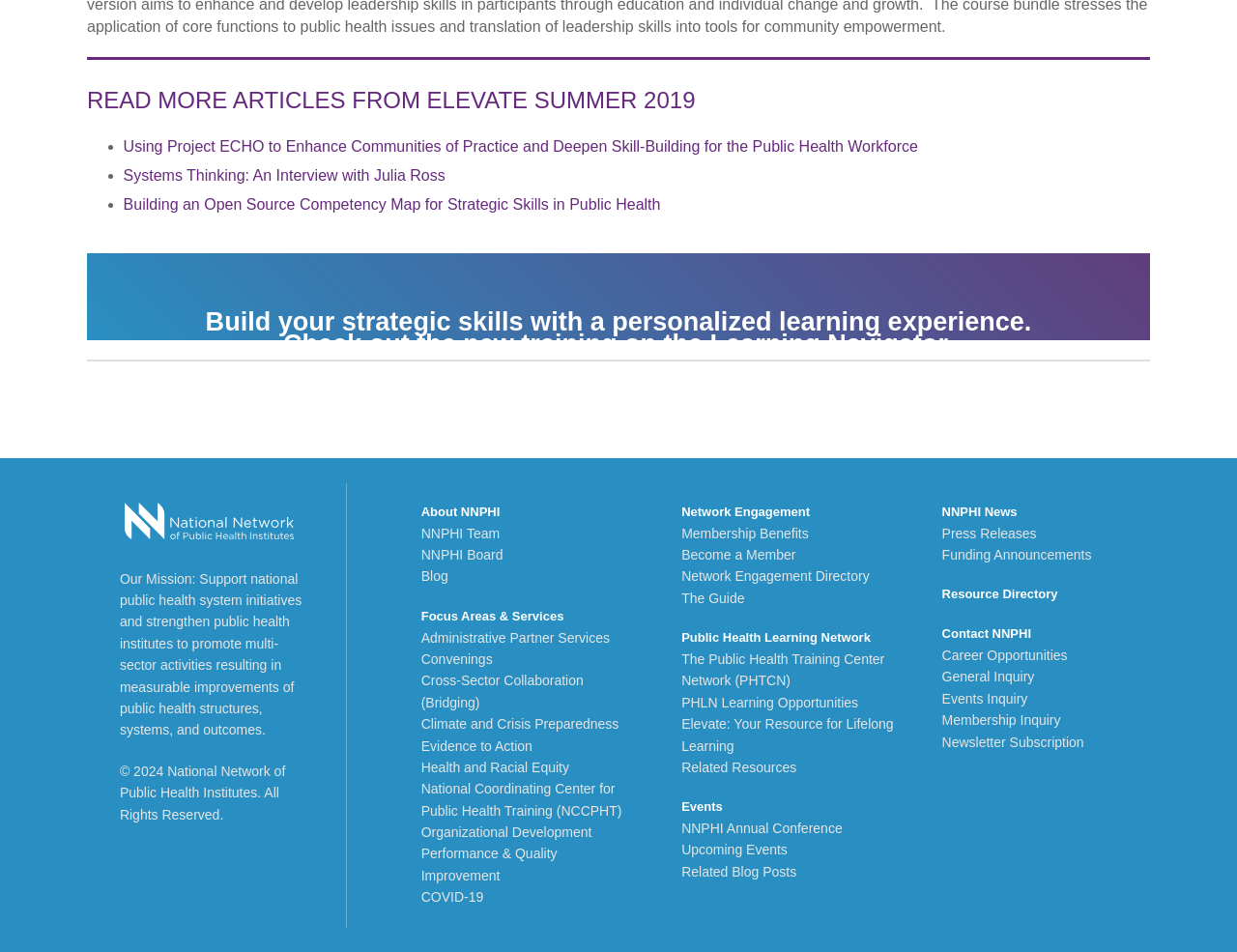Determine the bounding box for the described HTML element: "COVID-19". Ensure the coordinates are four float numbers between 0 and 1 in the format [left, top, right, bottom].

[0.34, 0.934, 0.391, 0.95]